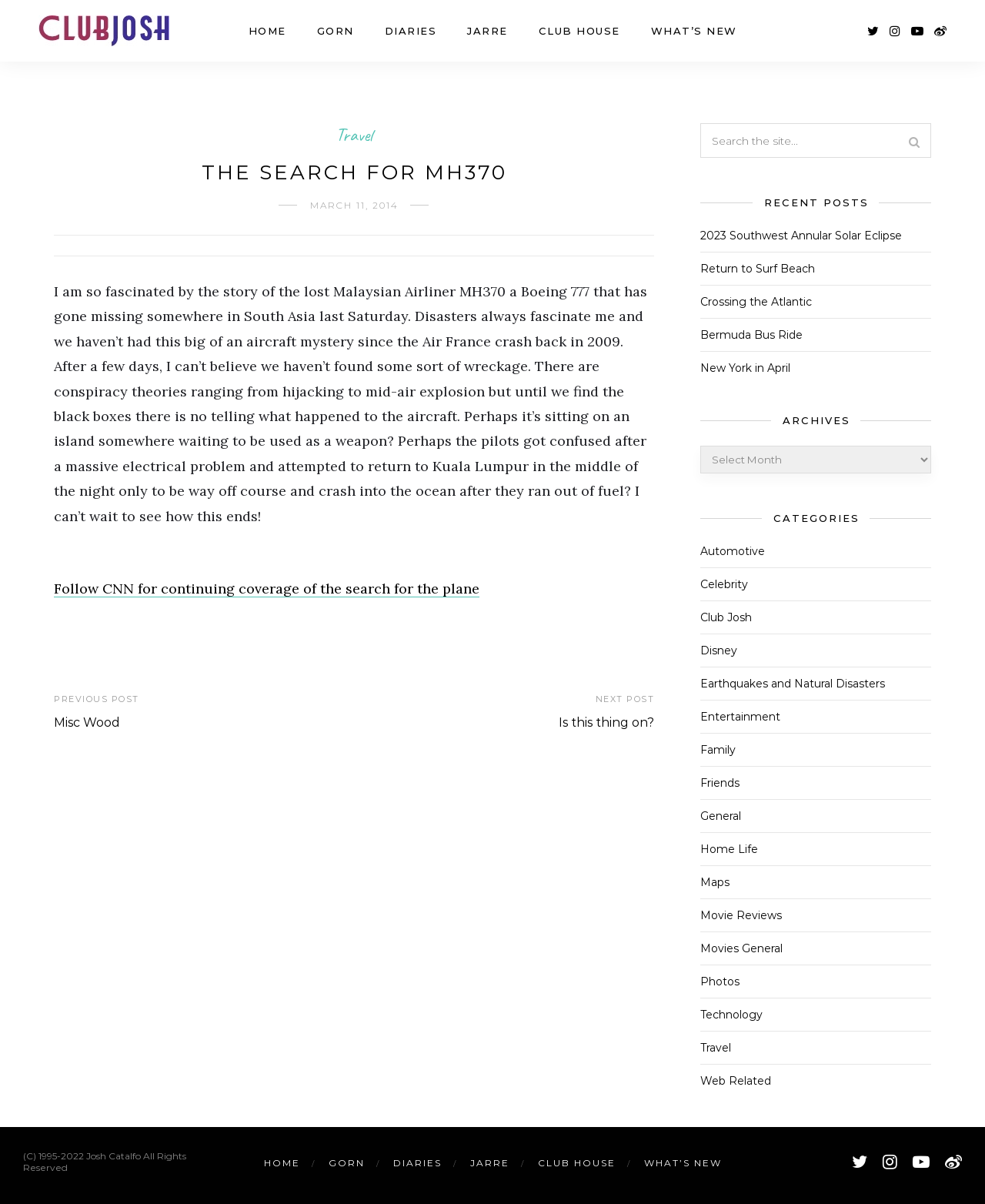Utilize the details in the image to give a detailed response to the question: What is the copyright information?

The copyright information is '(C) 1995-2022 Josh Catalfo All Rights Reserved', which indicates that the content on the website is owned by Josh Catalfo and is protected by copyright law.